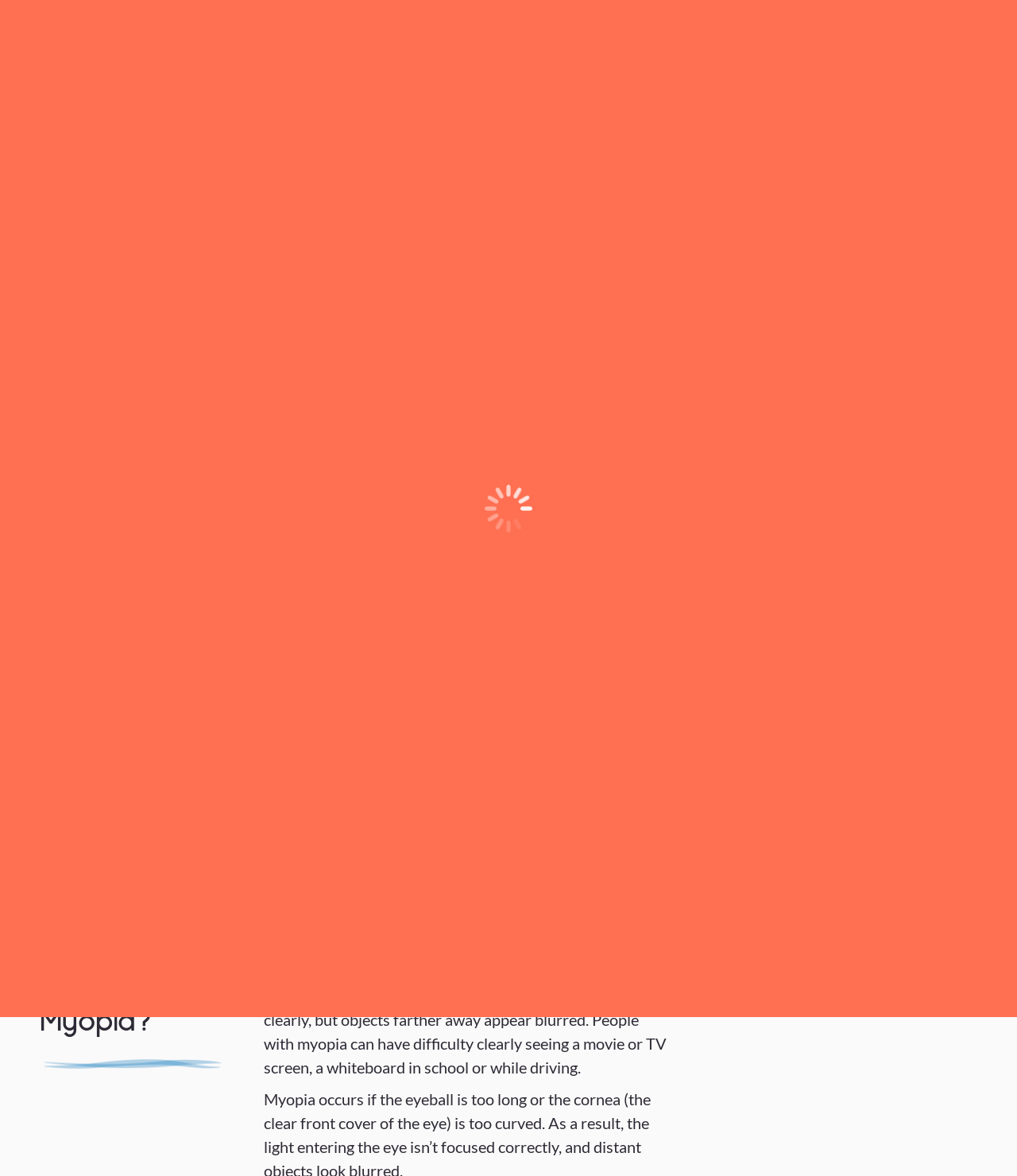What is the address of Clarity Eyecare Services?
Based on the image, answer the question in a detailed manner.

I found the address of Clarity Eyecare Services in the contact information section, which is '1520 Carlemont Drive, Suite L Crystal Lake, IL 60014'.